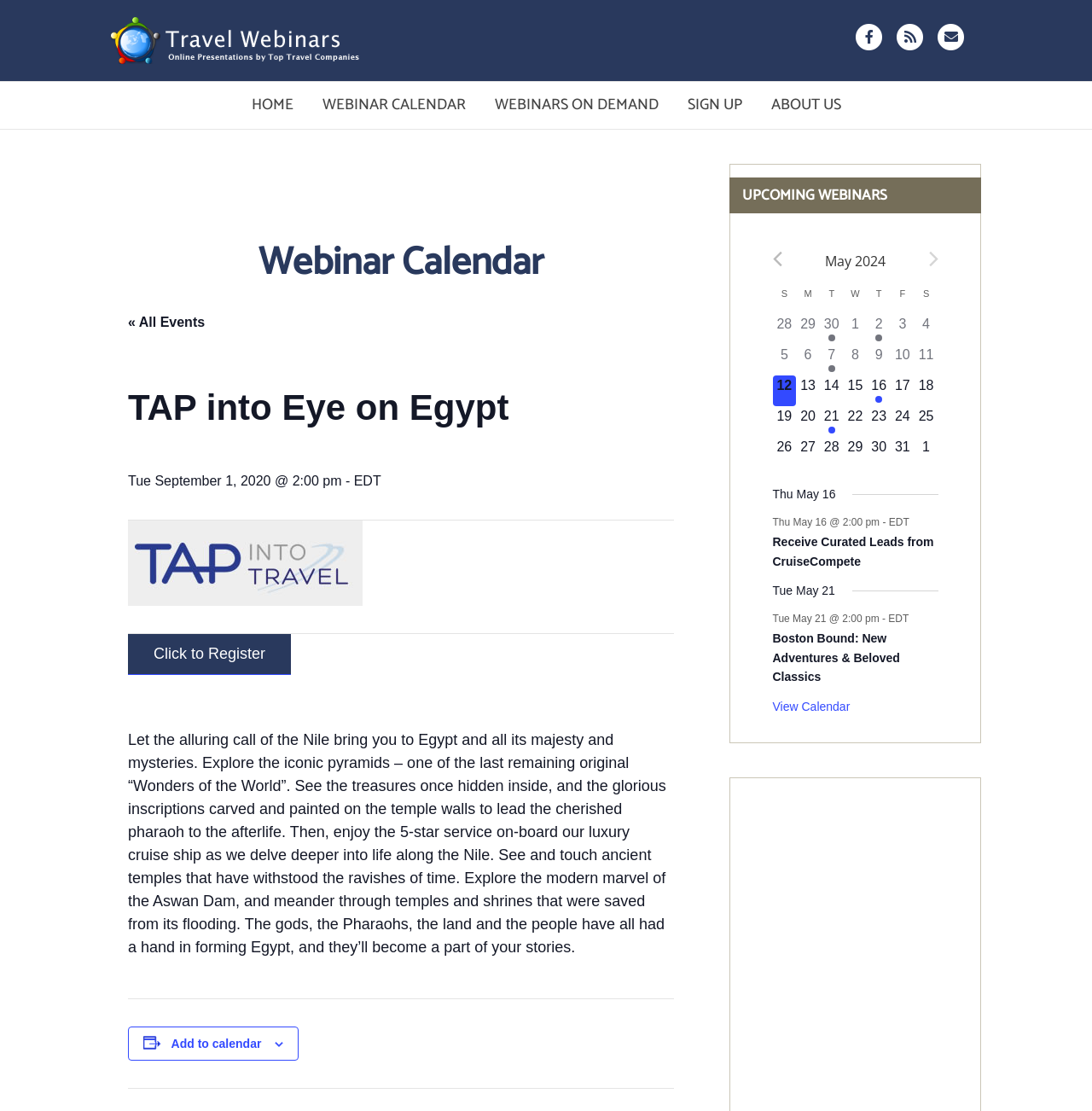What is the topic of the webinar on September 1?
Refer to the image and respond with a one-word or short-phrase answer.

Egypt